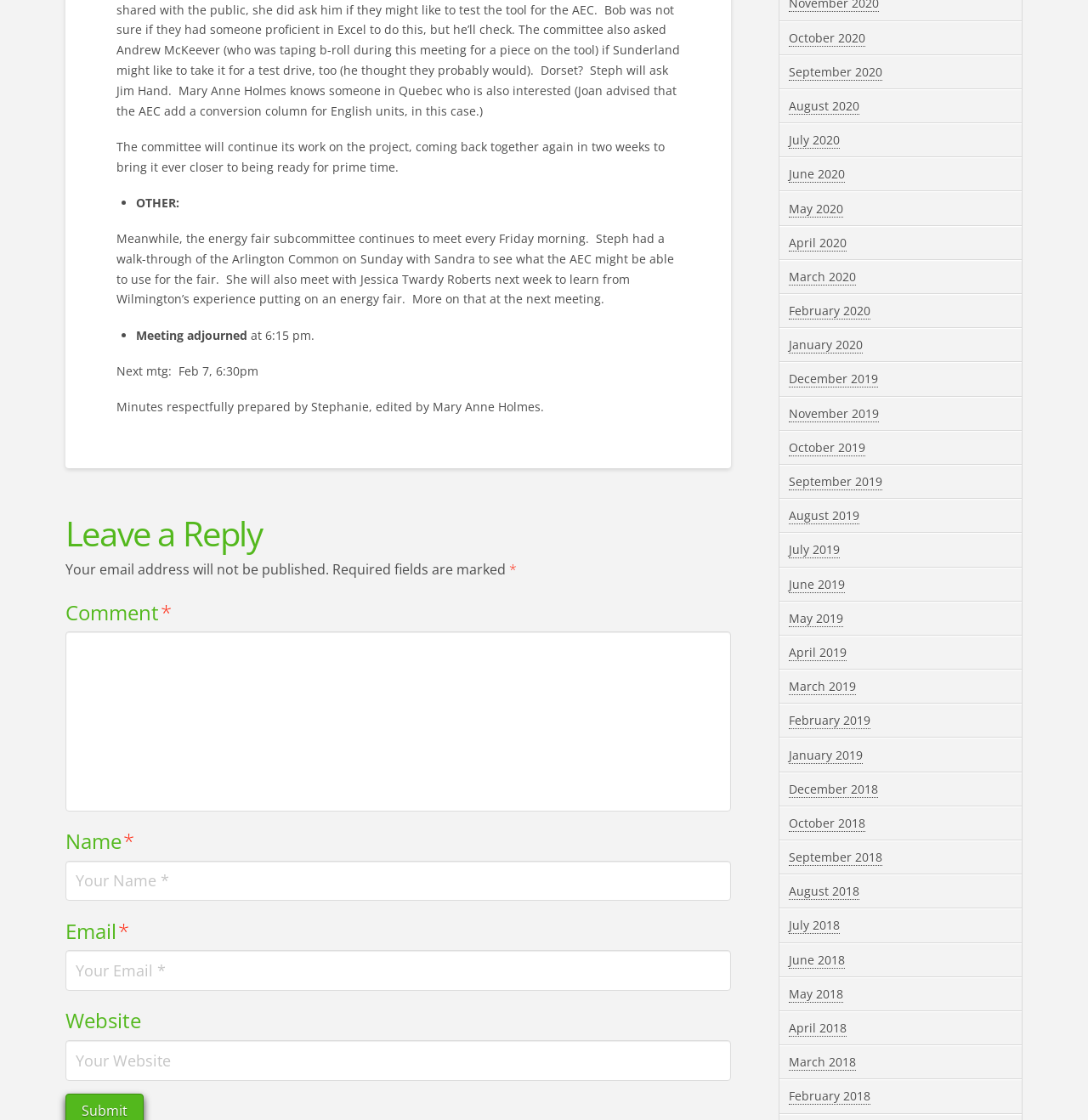Pinpoint the bounding box coordinates of the element to be clicked to execute the instruction: "Submit your email".

[0.06, 0.849, 0.672, 0.885]